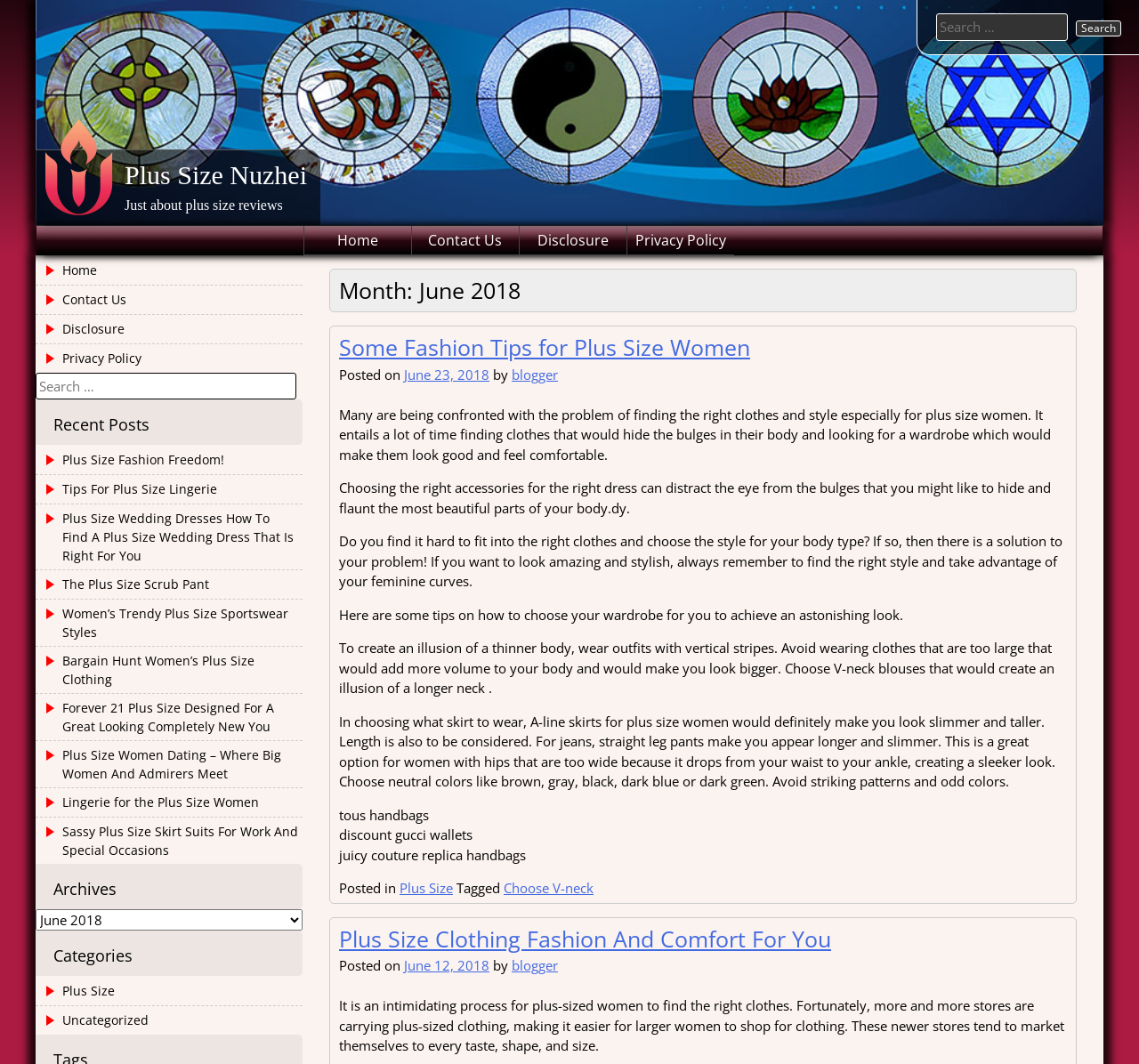Find the bounding box coordinates of the area to click in order to follow the instruction: "View the categories".

[0.031, 0.875, 0.266, 0.917]